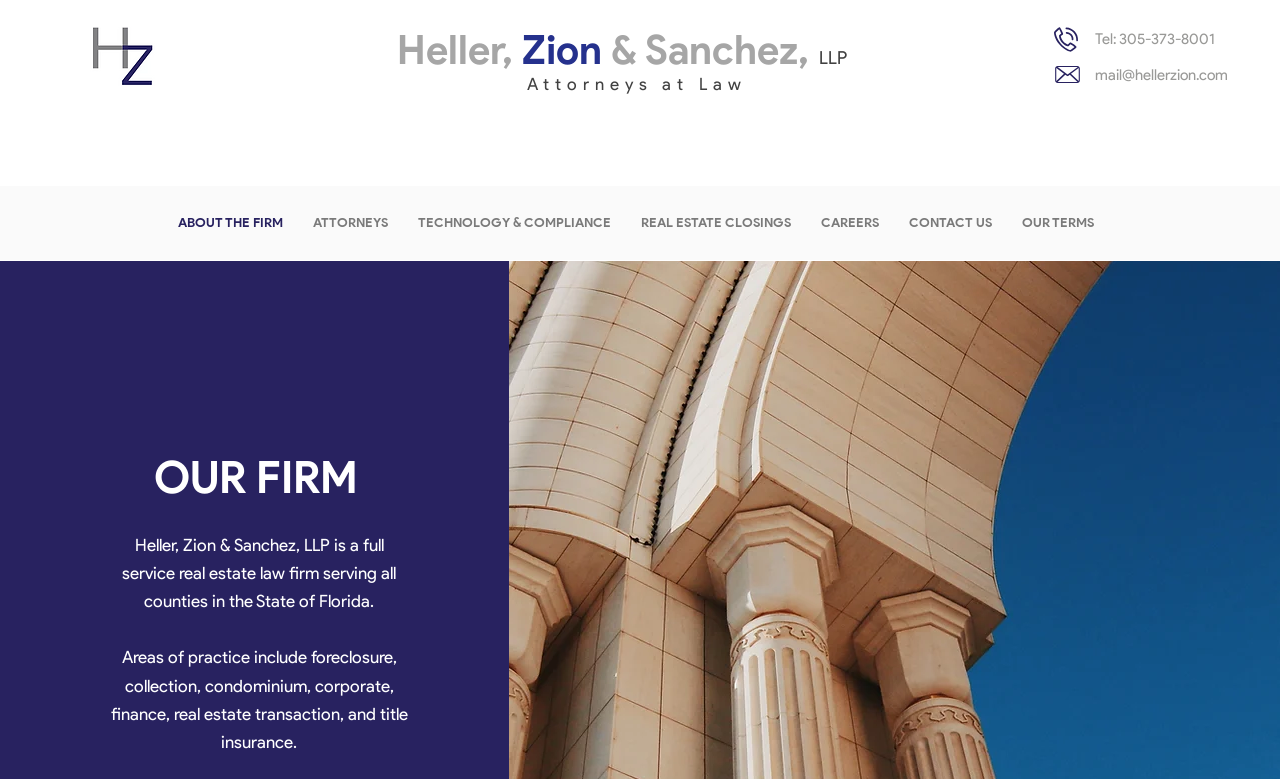Determine the bounding box coordinates for the UI element described. Format the coordinates as (top-left x, top-left y, bottom-right x, bottom-right y) and ensure all values are between 0 and 1. Element description: Continue without accepting →

None